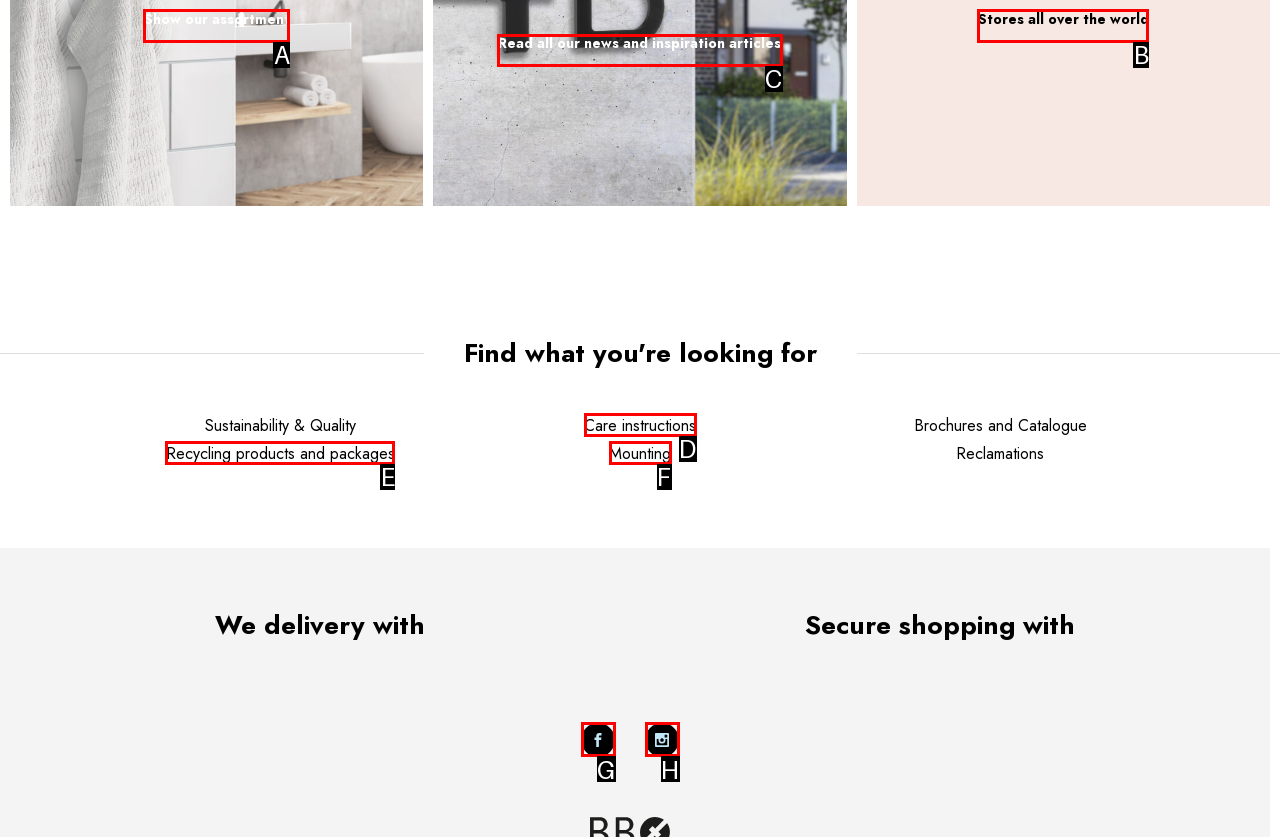From the given options, choose the one to complete the task: Read all our news and inspiration articles
Indicate the letter of the correct option.

C